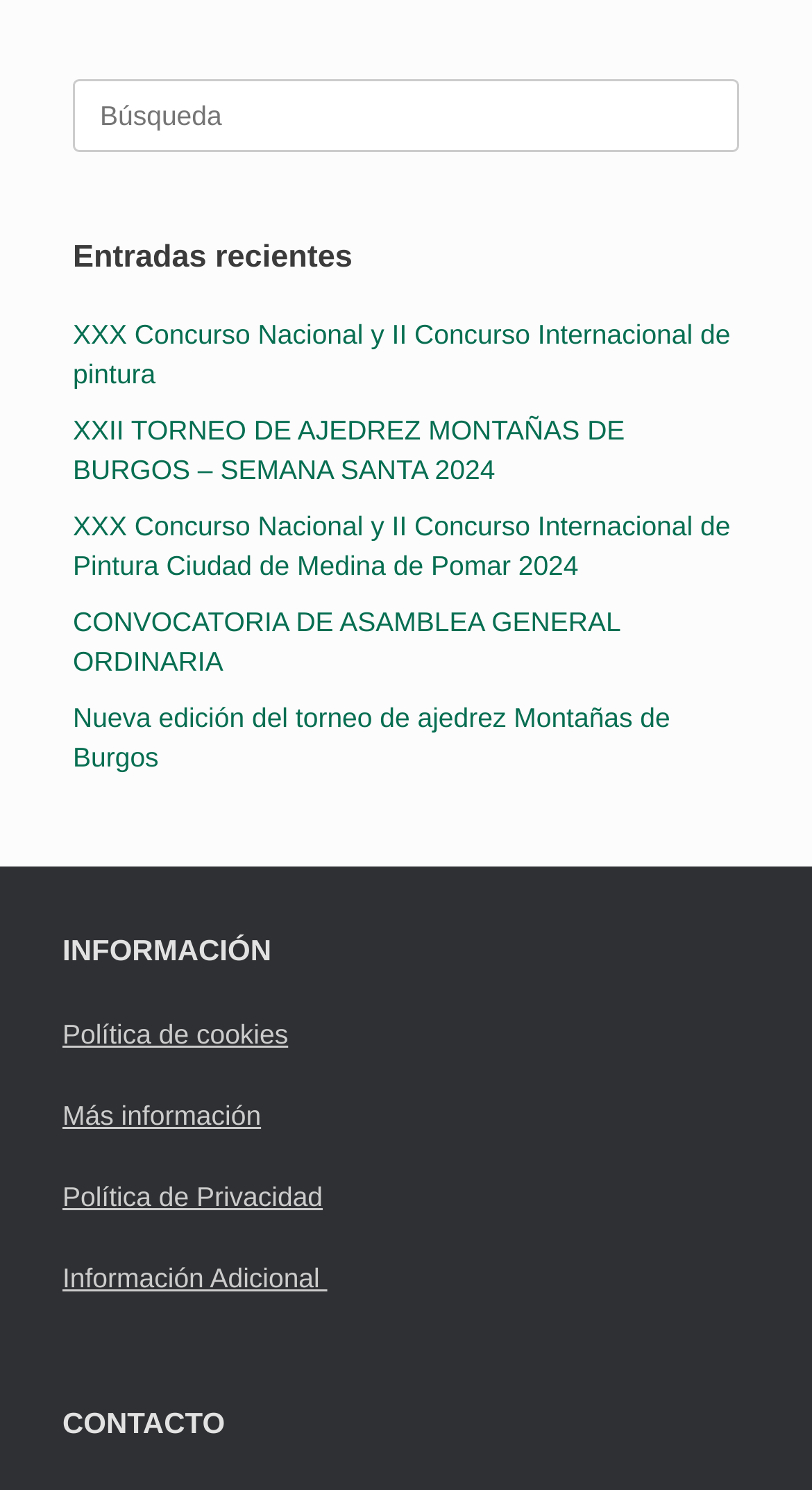Analyze the image and give a detailed response to the question:
How many links are there in the recent entries section?

I counted the number of links under the 'Entradas recientes' heading, which are 'XXX Concurso Nacional y II Concurso Internacional de pintura', 'XXII TORNEO DE AJEDREZ MONTAÑAS DE BURGOS – SEMANA SANTA 2024', 'XXX Concurso Nacional y II Concurso Internacional de Pintura Ciudad de Medina de Pomar 2024', 'CONVOCATORIA DE ASAMBLEA GENERAL ORDINARIA', and 'Nueva edición del torneo de ajedrez Montañas de Burgos'.